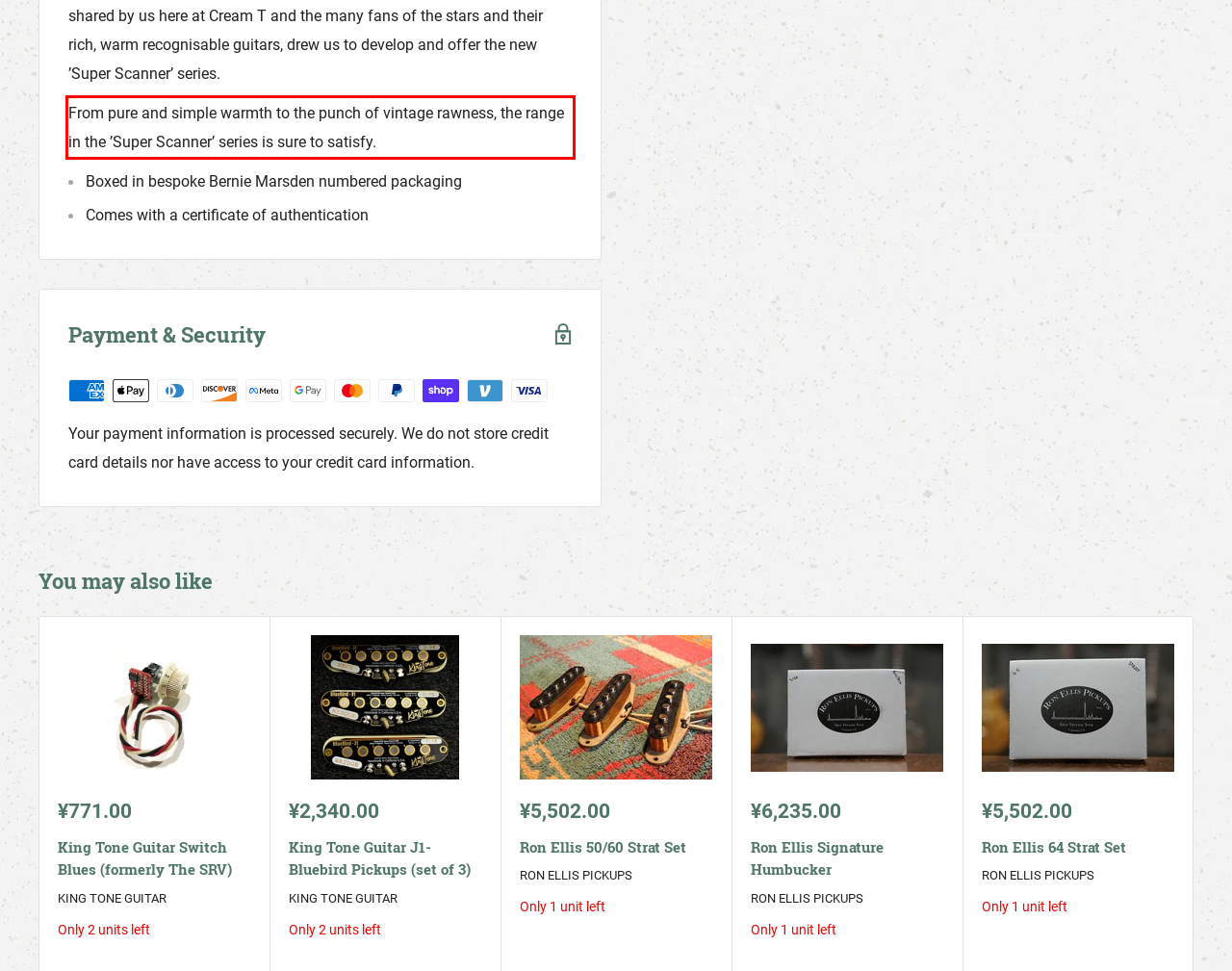By examining the provided screenshot of a webpage, recognize the text within the red bounding box and generate its text content.

From pure and simple warmth to the punch of vintage rawness, the range in the ’Super Scanner’ series is sure to satisfy.